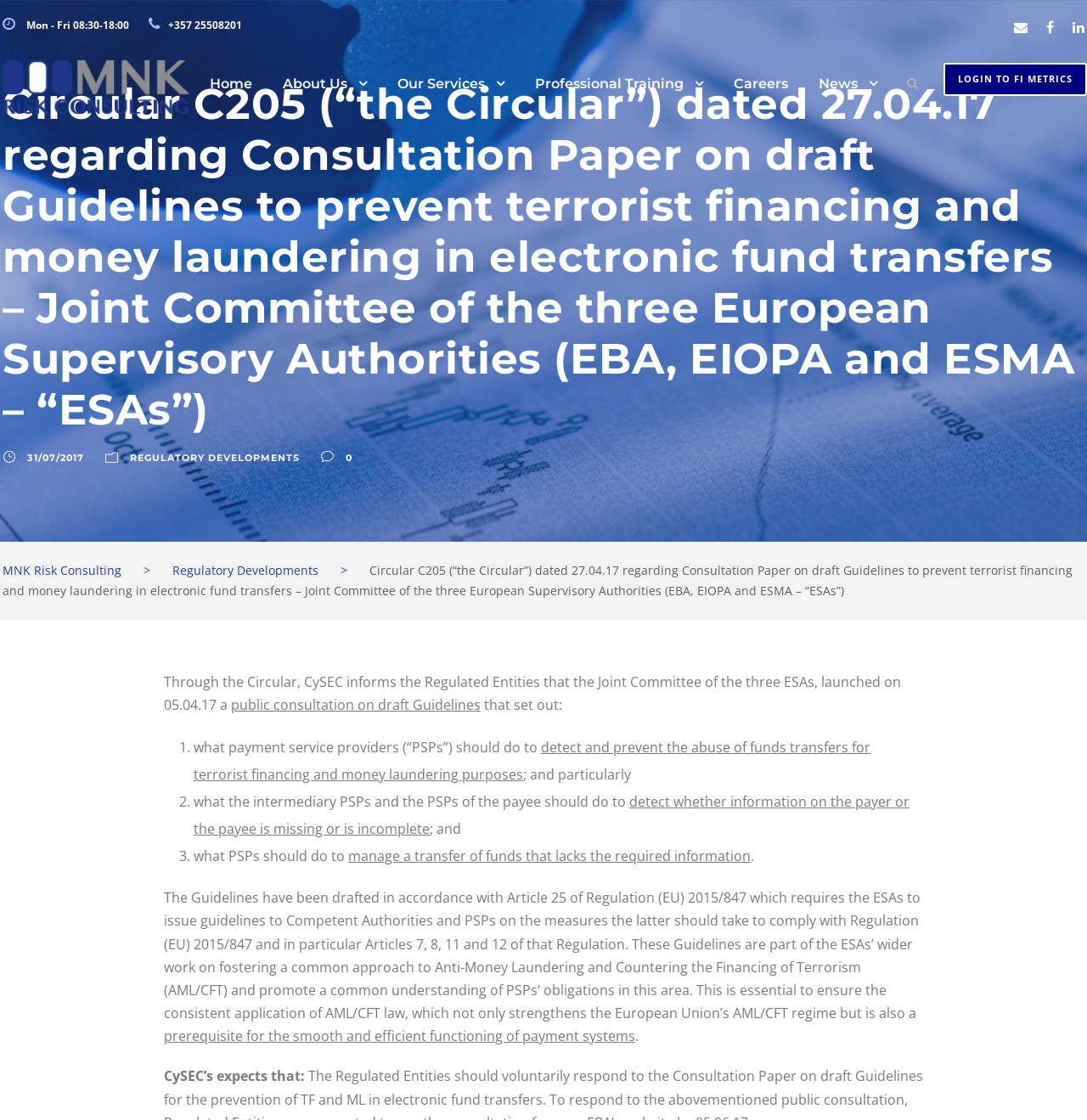What is the purpose of the Guidelines mentioned in the Circular C205?
Please analyze the image and answer the question with as much detail as possible.

I found the purpose of the Guidelines by reading the webpage content, which mentions that the Guidelines are part of the ESAs’ wider work on fostering a common approach to Anti-Money Laundering and Countering the Financing of Terrorism (AML/CFT). The Guidelines aim to promote a common understanding of PSPs’ obligations in this area.